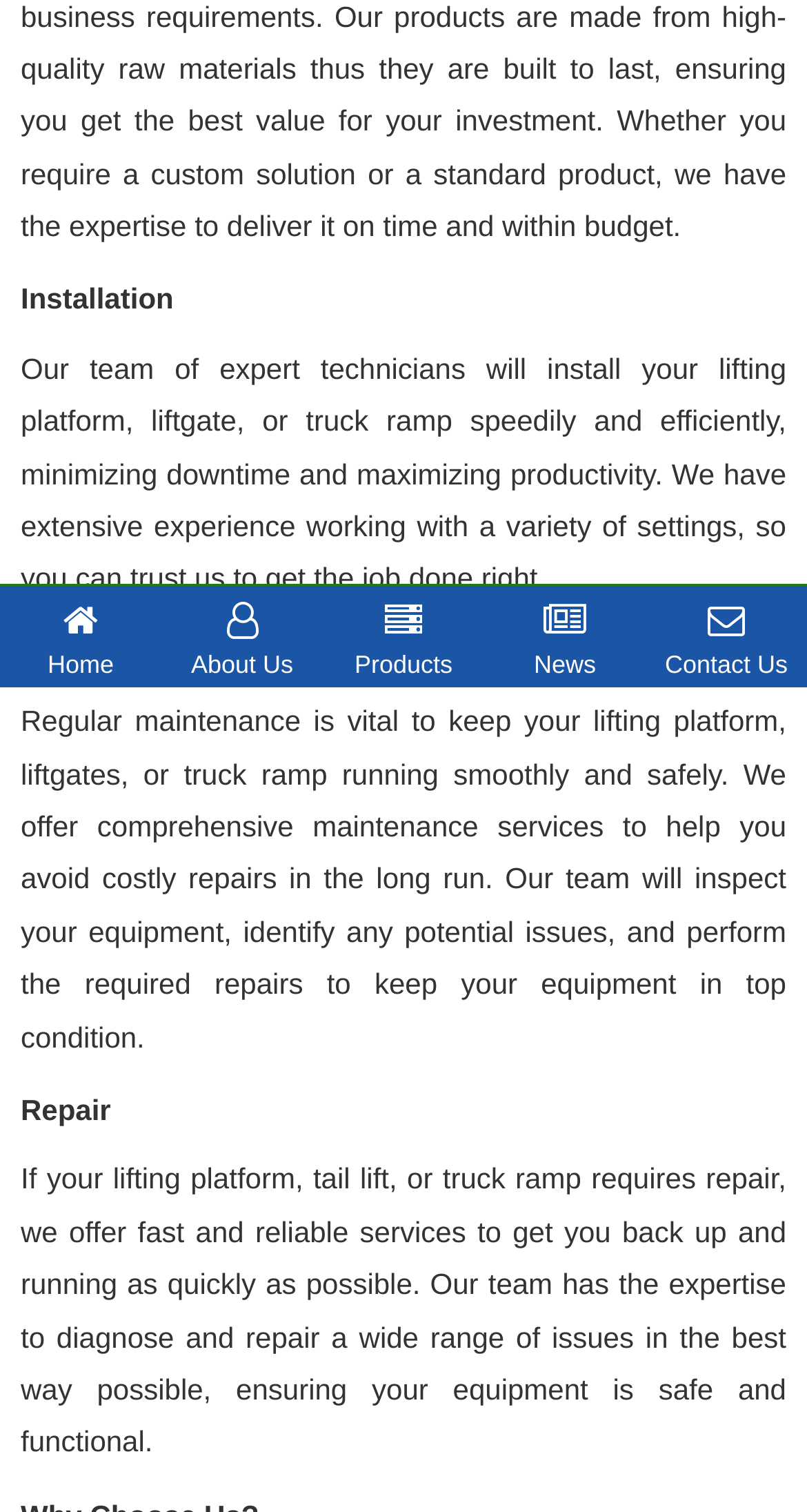For the element described, predict the bounding box coordinates as (top-left x, top-left y, bottom-right x, bottom-right y). All values should be between 0 and 1. Element description: Products

[0.4, 0.387, 0.6, 0.456]